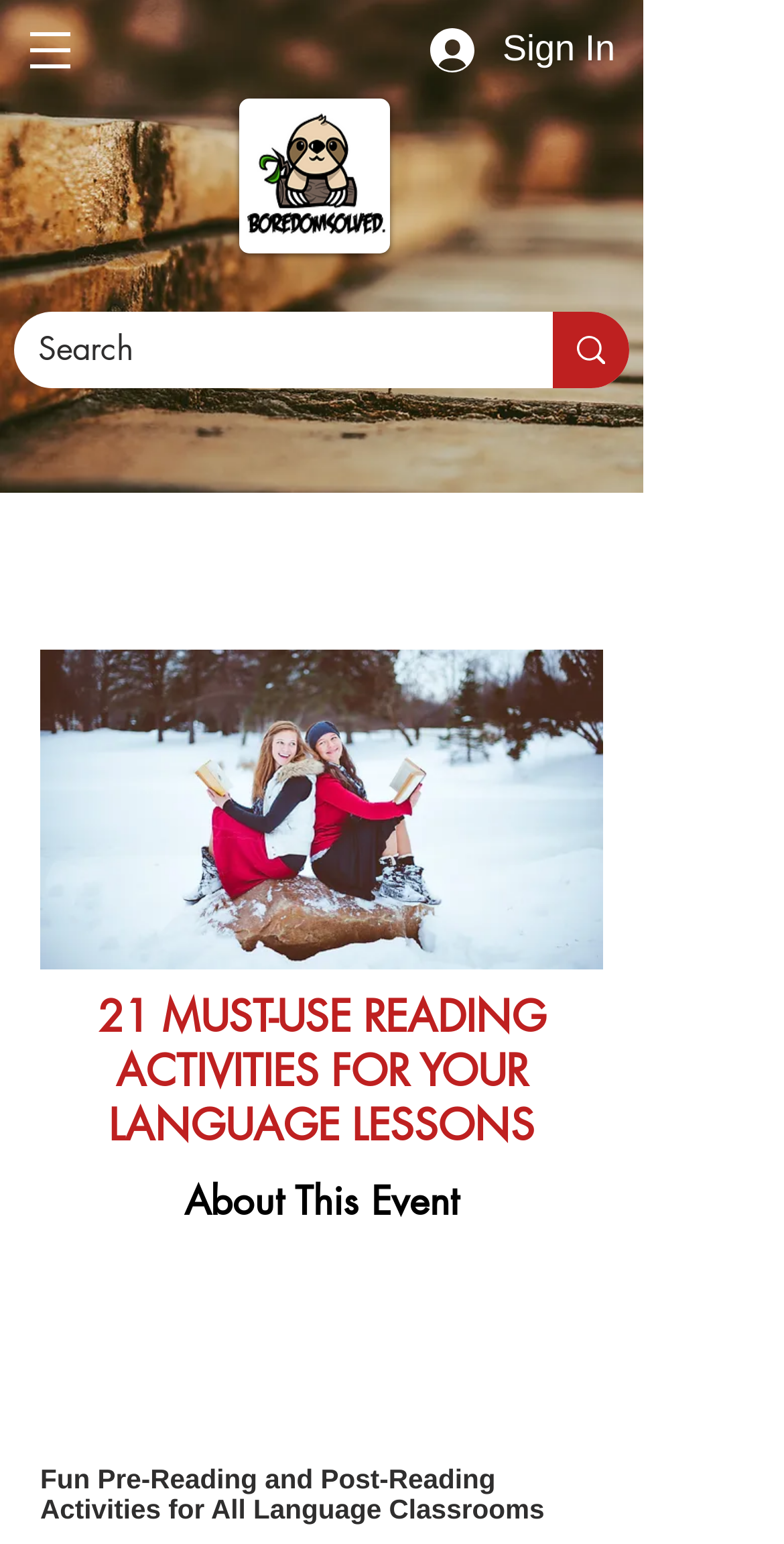How many headings are on the webpage?
Based on the image, provide your answer in one word or phrase.

3